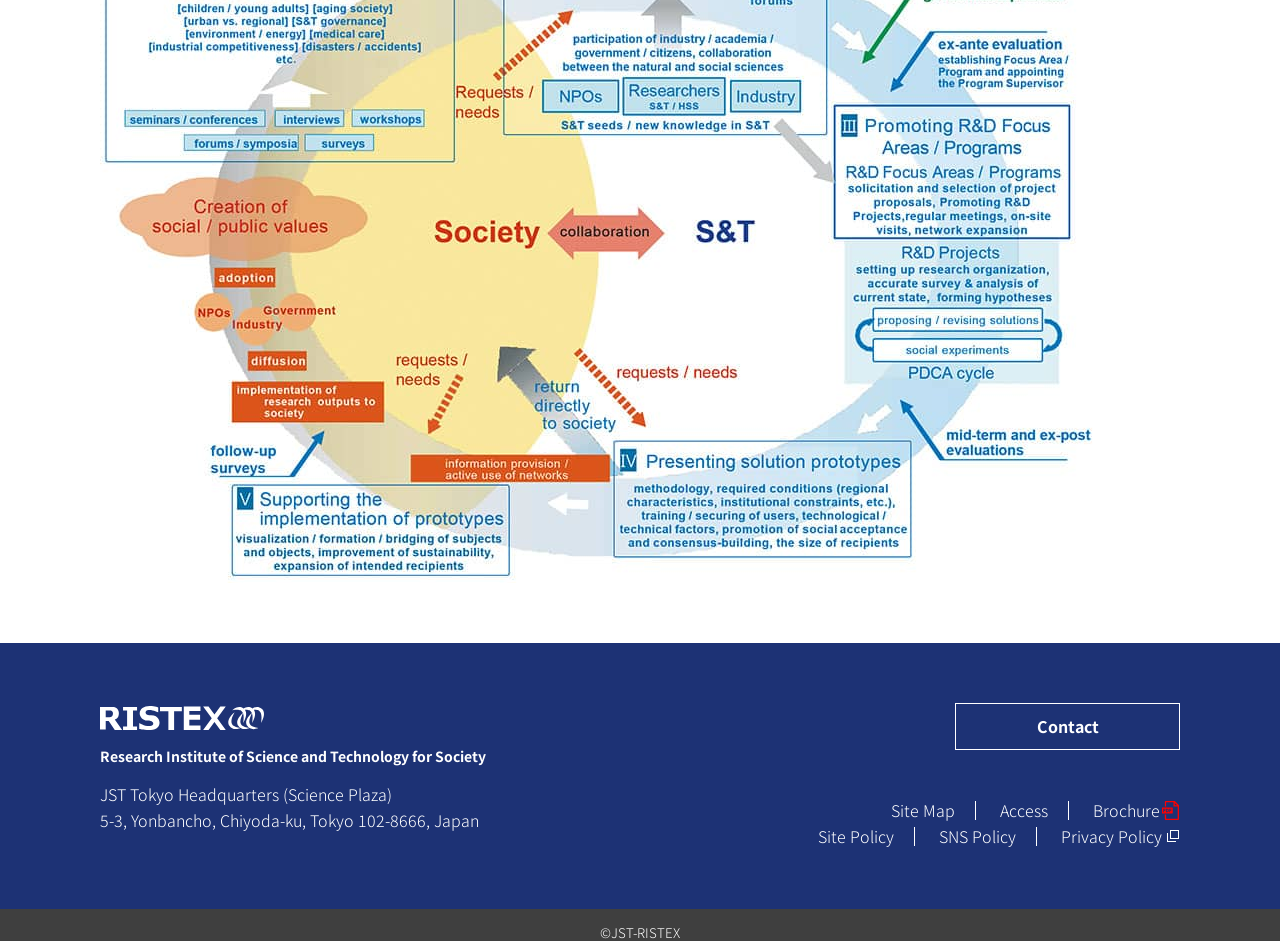What is the name of the research institute?
Please give a detailed and elaborate explanation in response to the question.

The answer can be found in the link element with the text 'RISTEX' and the image element with the same text, which suggests that RISTEX is the name of the research institute.